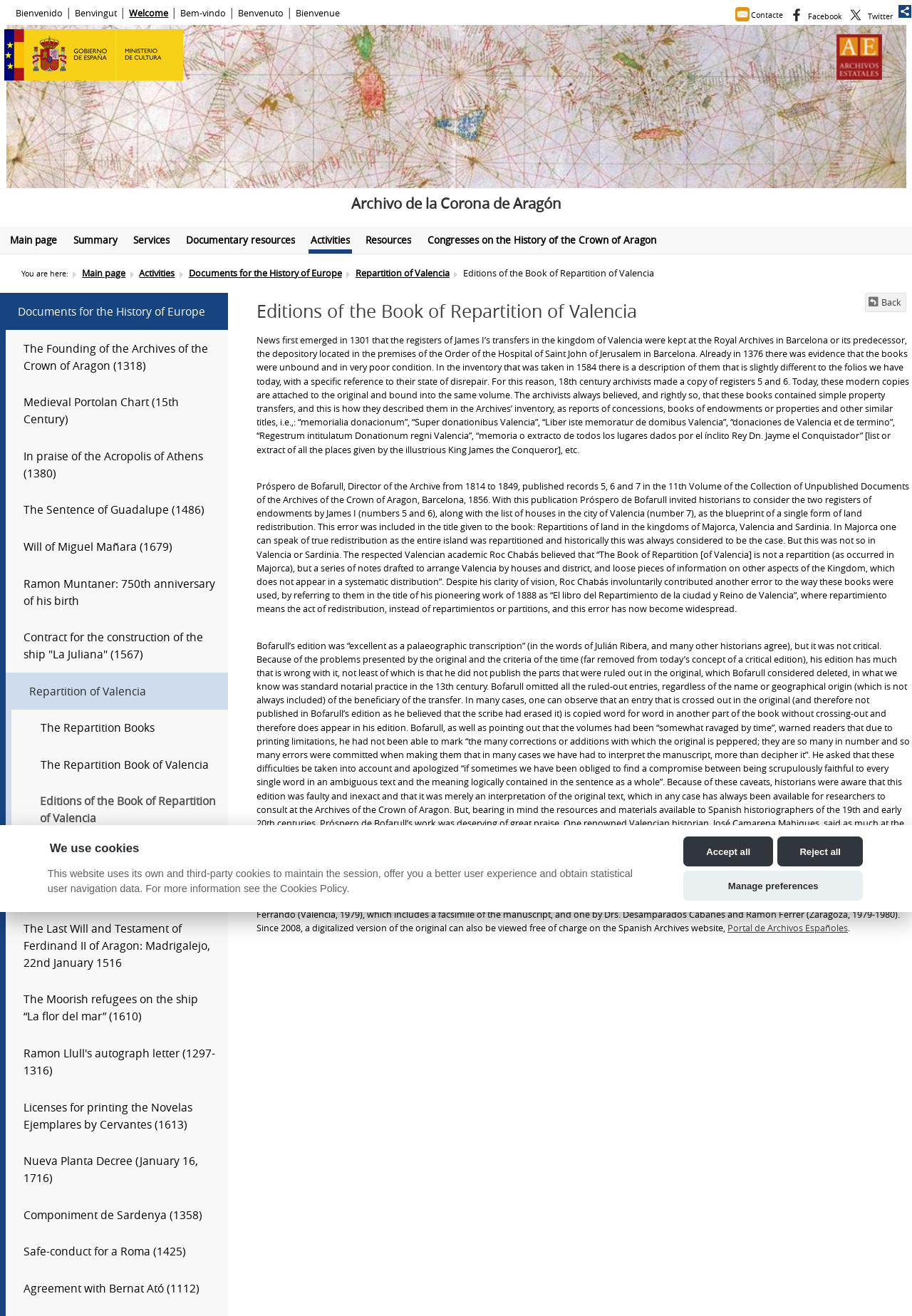Produce an extensive caption that describes everything on the webpage.

The webpage is about the "Editions of the Book of Repartition of Valencia" from the Archivo de la Corona de Aragón, which is part of the Ministerio de Cultura. At the top, there are multiple language options, including "Bienvenido", "Benvingut", "Welcome", "Bem-vindo", and "Bienvenue". 

On the top right, there are social media links to Facebook and Twitter, as well as a link to "Compartir" (Share). Below that, there is a navigation menu with links to "Main page", "Summary", "Services", "Documentary resources", "Activities", "Resources", and "Congresses on the History of the Crown of Aragon". 

The main content of the page is divided into three sections. The first section provides historical background information on the Book of Repartition of Valencia, including its origins, condition, and publication history. The second section discusses the errors and limitations of previous editions of the book, including the 1856 edition by Próspero de Bofarull. The third section mentions later editions and digital versions of the book, including a 1939 photographic edition and a 2008 digital version available on the Spanish Archives website.

At the bottom of the page, there is a "Cookie Consent" dialog box with options to accept, reject, or manage cookie preferences.